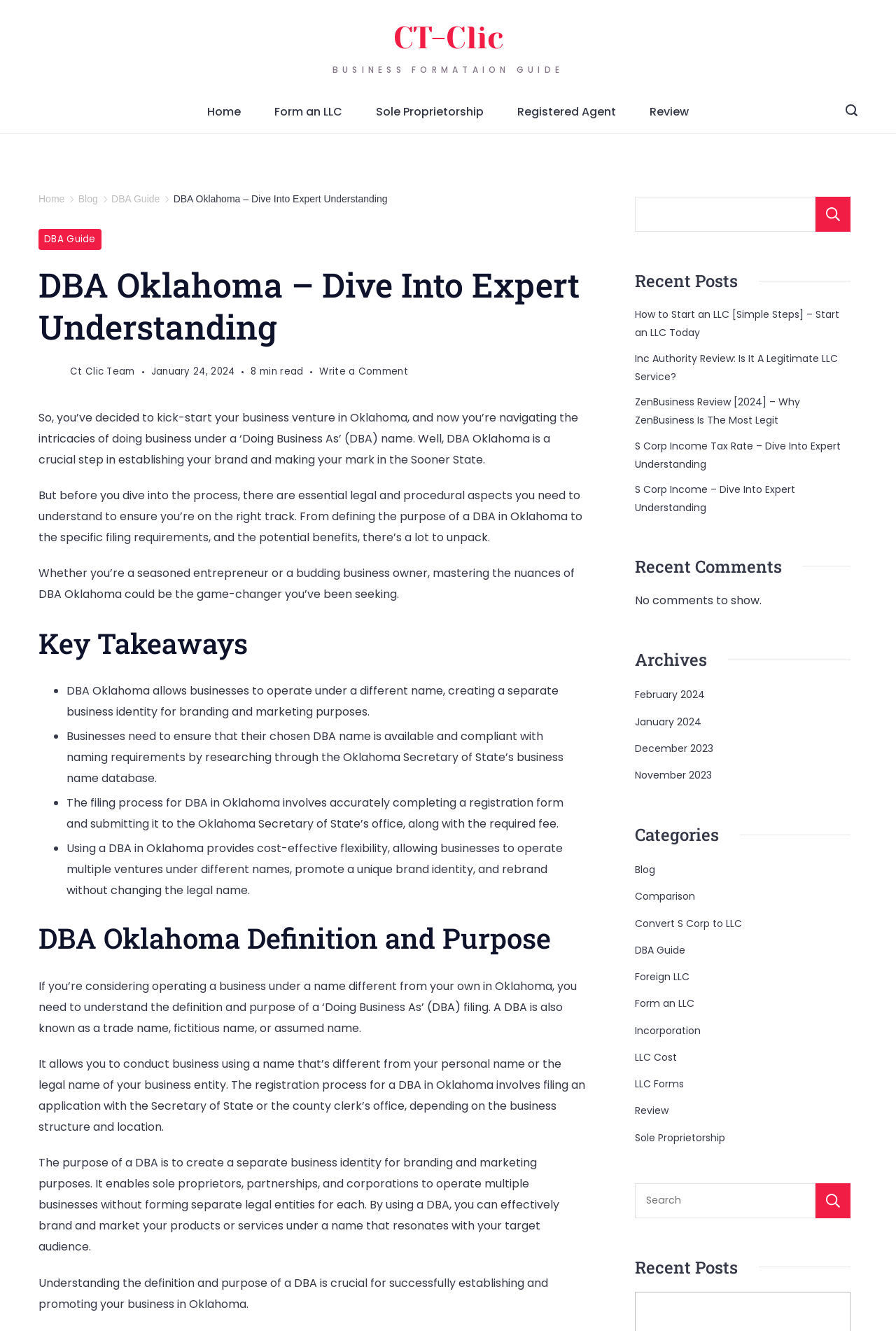Locate the bounding box coordinates of the element I should click to achieve the following instruction: "Read the 'Recent Posts'".

[0.709, 0.2, 0.949, 0.221]